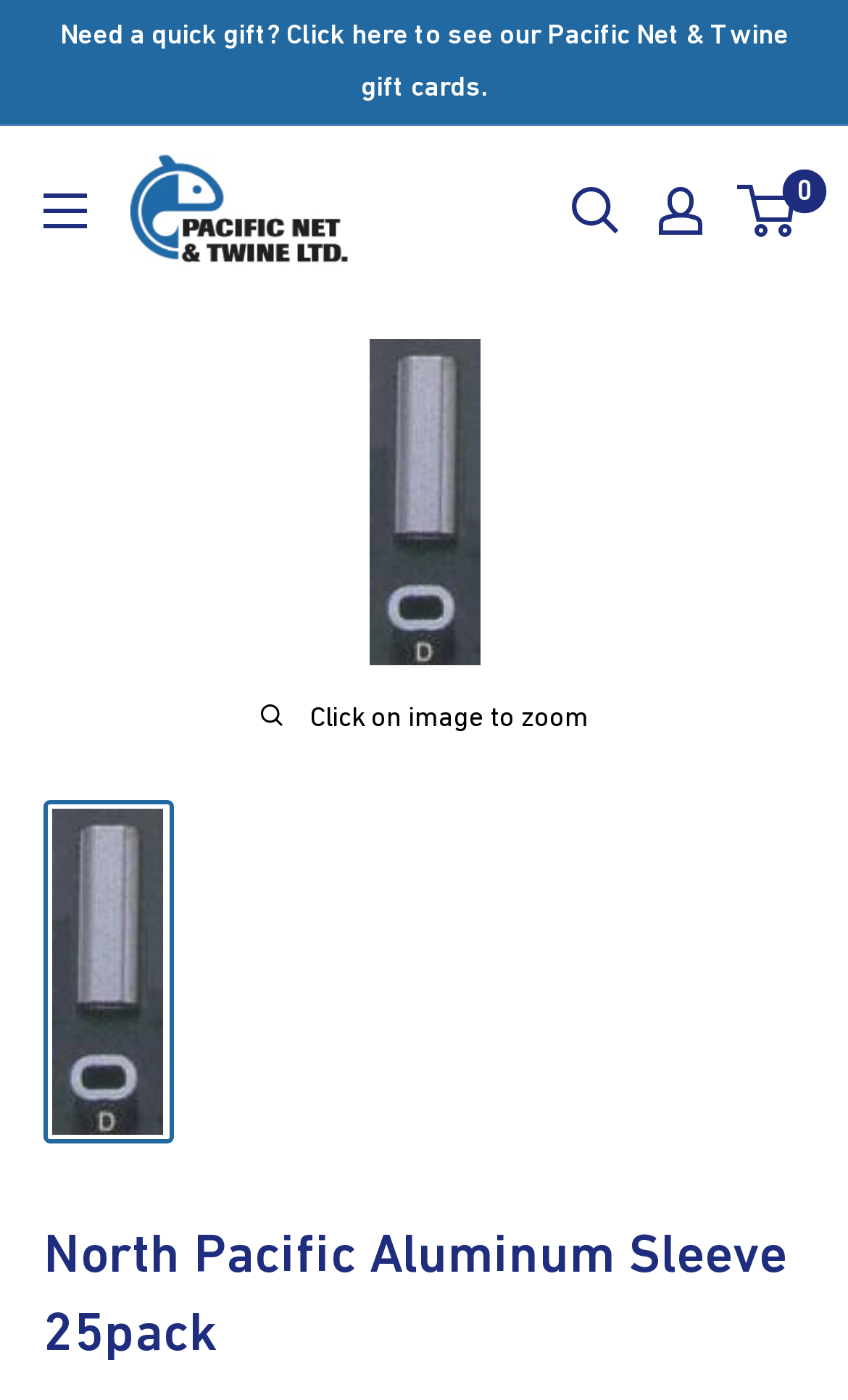Determine the bounding box coordinates of the clickable area required to perform the following instruction: "View shopping cart". The coordinates should be represented as four float numbers between 0 and 1: [left, top, right, bottom].

[0.874, 0.132, 0.938, 0.169]